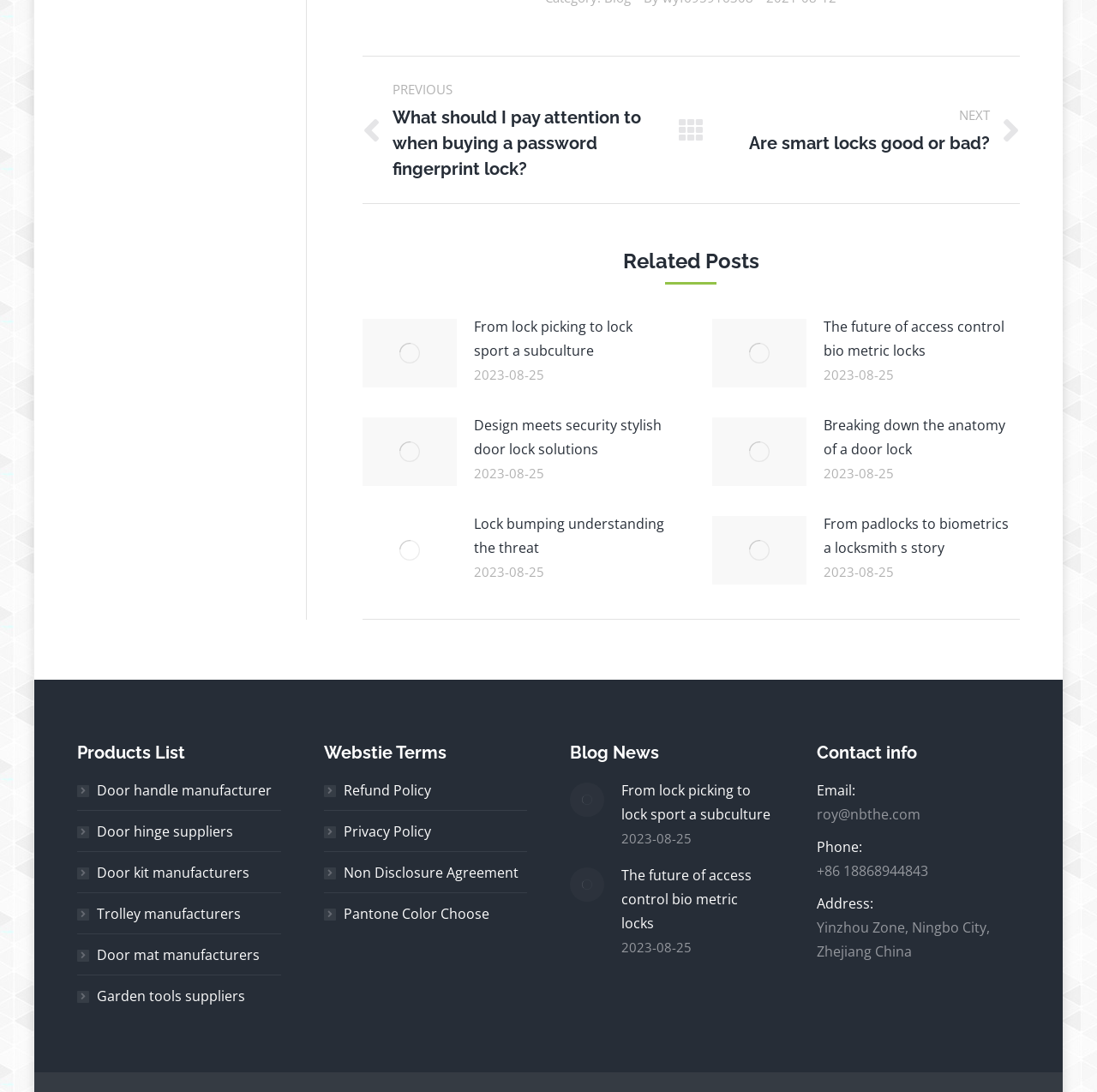Please locate the bounding box coordinates for the element that should be clicked to achieve the following instruction: "Check the 'Contact info'". Ensure the coordinates are given as four float numbers between 0 and 1, i.e., [left, top, right, bottom].

[0.744, 0.68, 0.836, 0.699]